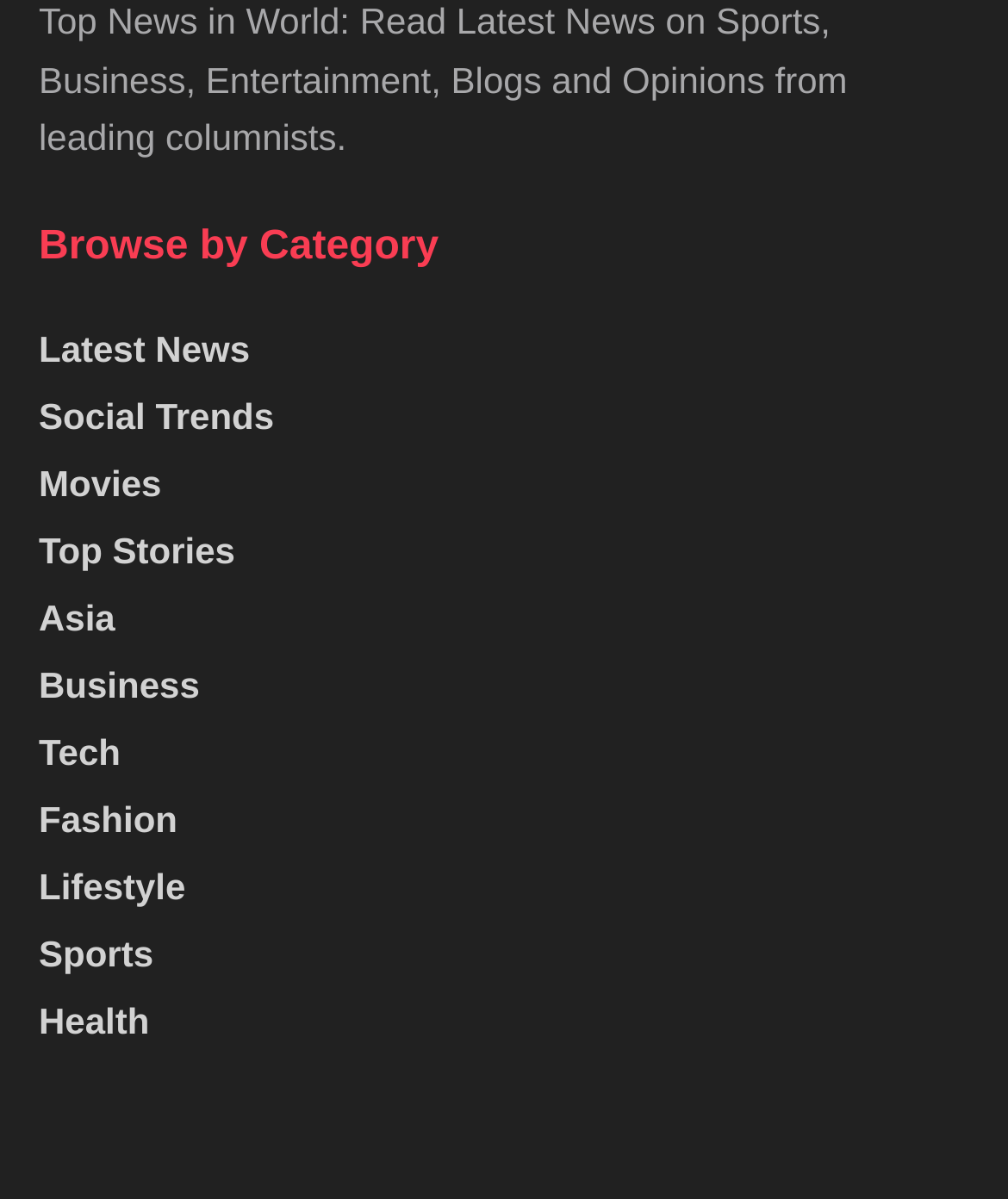Specify the bounding box coordinates of the area to click in order to execute this command: 'Browse latest news'. The coordinates should consist of four float numbers ranging from 0 to 1, and should be formatted as [left, top, right, bottom].

[0.038, 0.274, 0.248, 0.308]